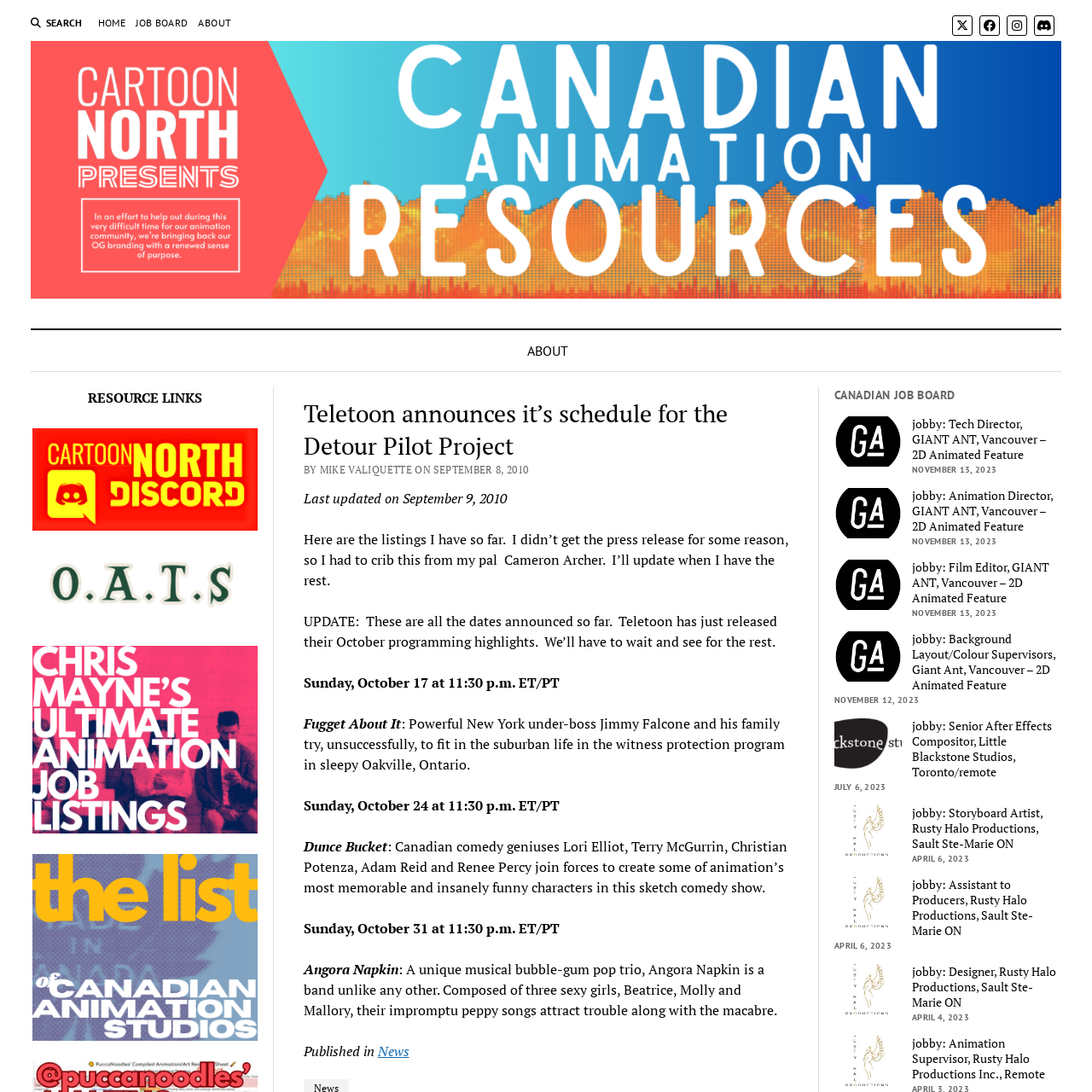Offer a comprehensive description of the webpage’s content and structure.

The webpage appears to be a news article or blog post from CARTOON NORTH, a website focused on animation and cartoons. At the top of the page, there is a search button and a navigation menu with links to HOME, JOB BOARD, and ABOUT. On the top right corner, there are social media links to Twitter, Facebook, Instagram, and Discord.

Below the navigation menu, there is a large heading that reads "CARTOON NORTH" with an image beside it. Underneath, there is a section with the title "RESOURCE LINKS" that contains several links to unknown resources.

The main content of the page is an article titled "Teletoon announces it’s schedule for the Detour Pilot Project" written by Mike Valiquette on September 8, 2010. The article discusses the schedule for the Detour Pilot Project and provides updates on the project's progress. The article is divided into several sections, each describing a different show or project, including "Fugget About It", "Dunce Bucket", and "Angora Napkin". Each section includes a brief description of the show and its airdate.

On the right side of the page, there is a section titled "CANADIAN JOB BOARD" that lists several job postings in the animation industry, including positions such as Tech Director, Animation Director, and Storyboard Artist. Each job posting includes a brief description of the job and its location, as well as the date it was posted.

Overall, the webpage appears to be a news article or blog post that provides information on the animation industry, specifically on the Detour Pilot Project and job postings in Canada.